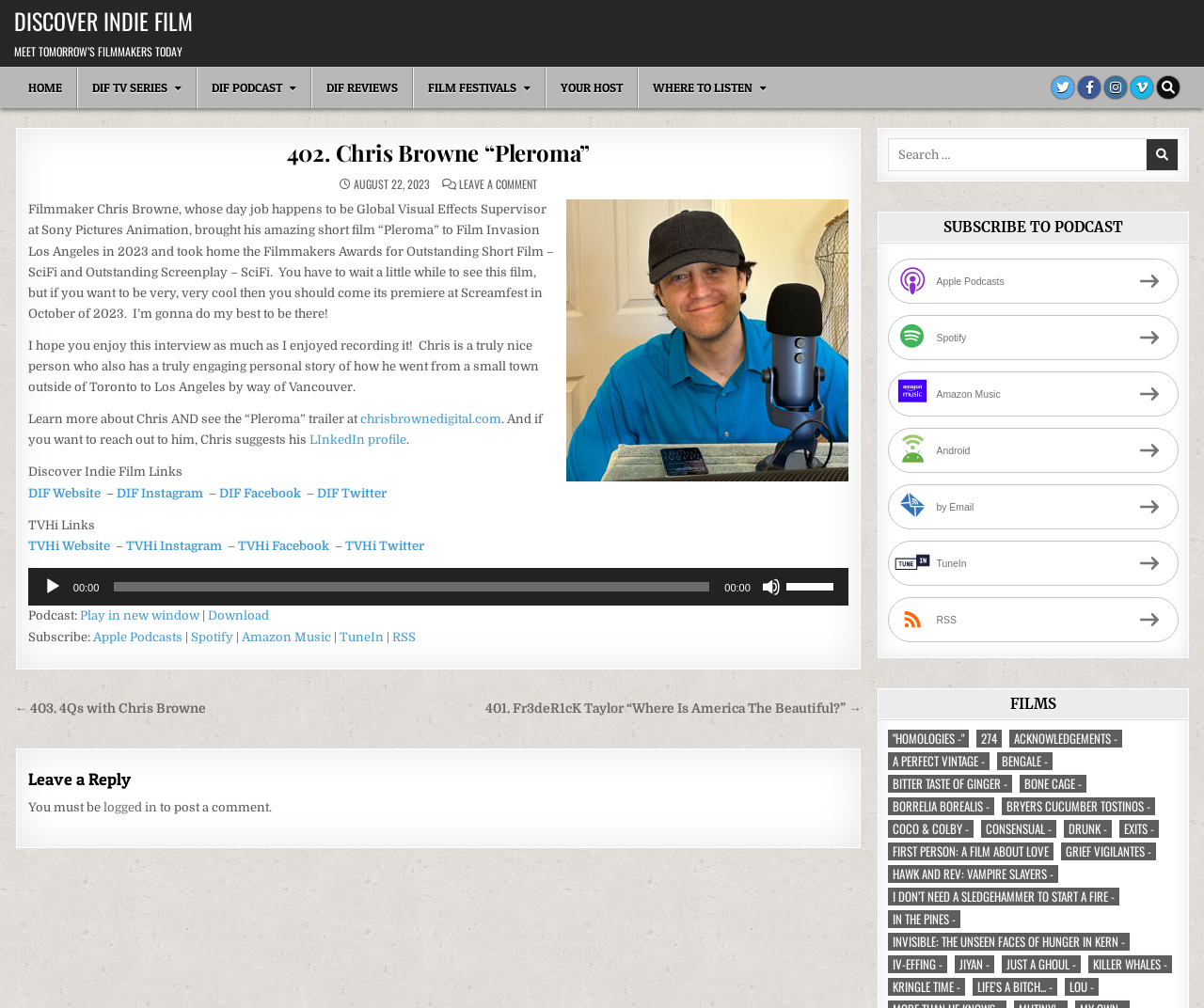What is the purpose of the 'Search for:' box?
Use the screenshot to answer the question with a single word or phrase.

To search the website